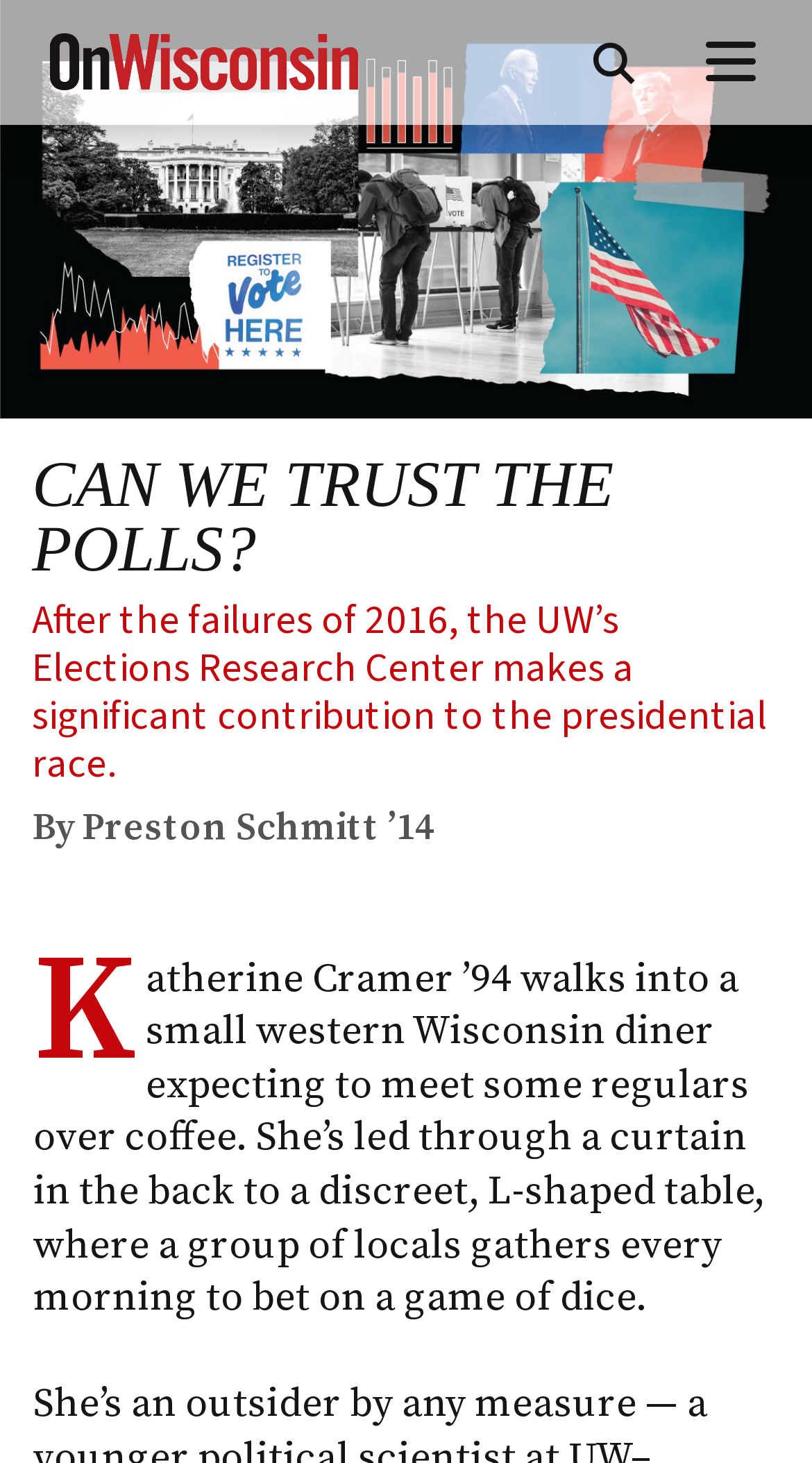Generate the main heading text from the webpage.

CAN WE TRUST THE POLLS?